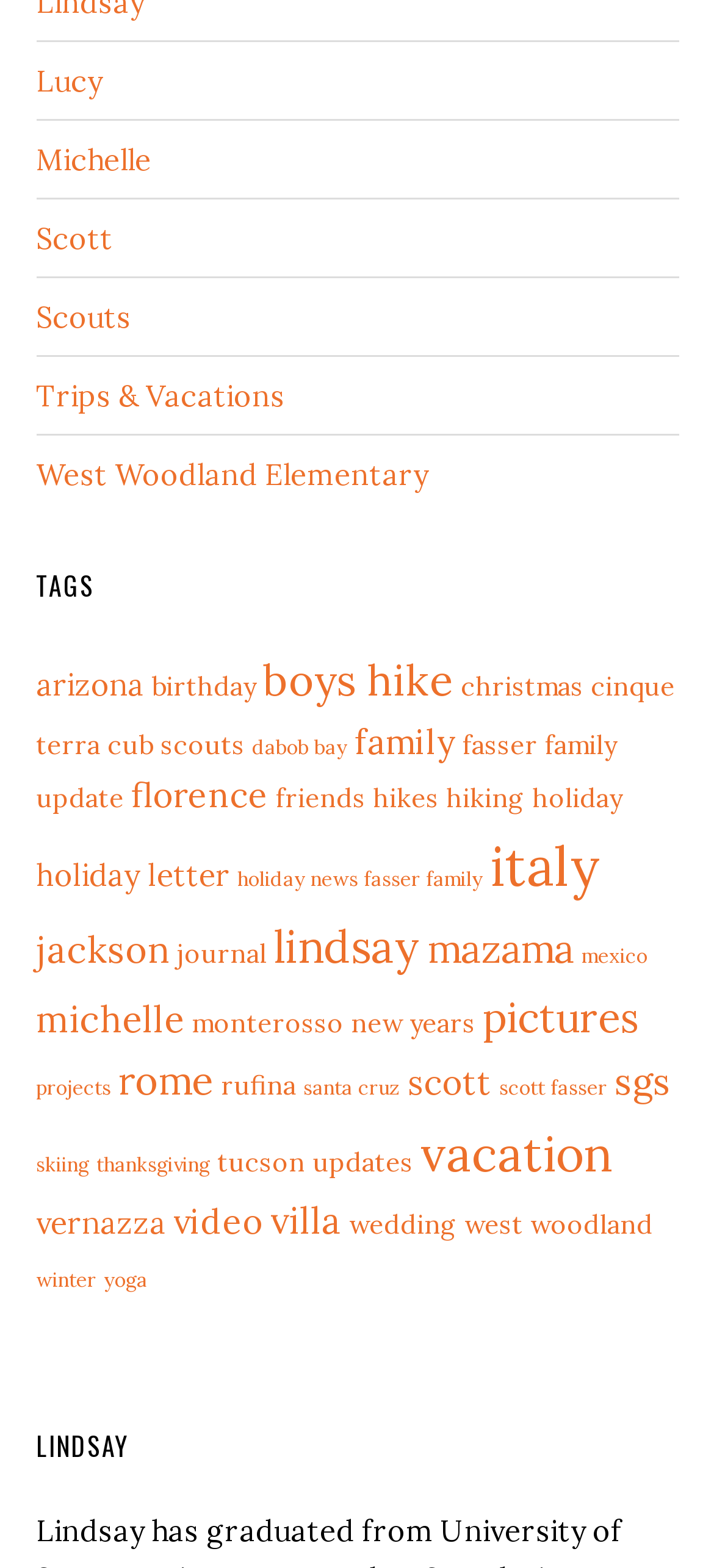Using details from the image, please answer the following question comprehensively:
How many items are tagged with 'italy'?

I found the link 'italy (17 items)' under the 'TAGS' heading, which indicates that there are 17 items tagged with 'italy'.